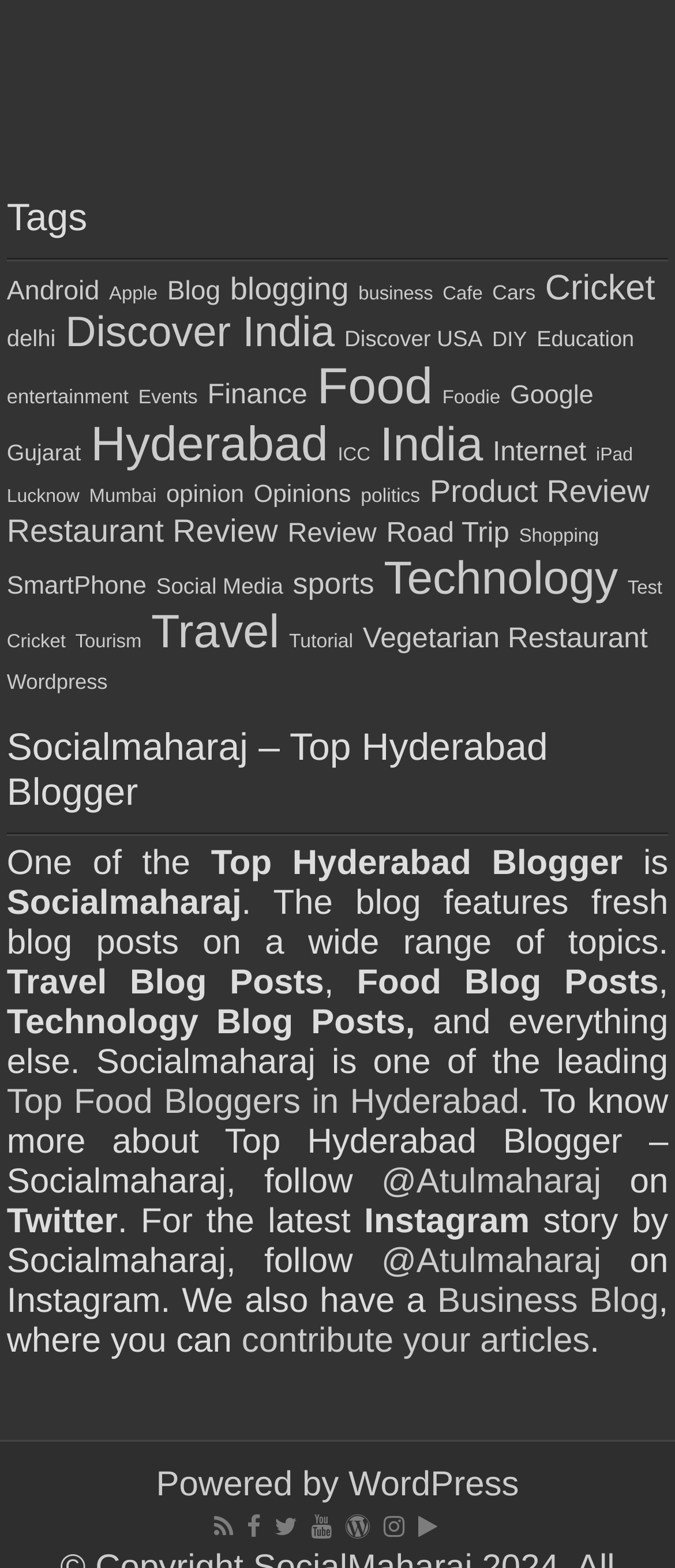What is the topic of the blog posts mentioned in the webpage?
Use the image to give a comprehensive and detailed response to the question.

The webpage mentions that the blog features fresh blog posts on a wide range of topics, including Travel, Food, and Technology. This can be found in the StaticText 'Travel Blog Posts, Food Blog Posts, Technology Blog Posts, and everything else.'